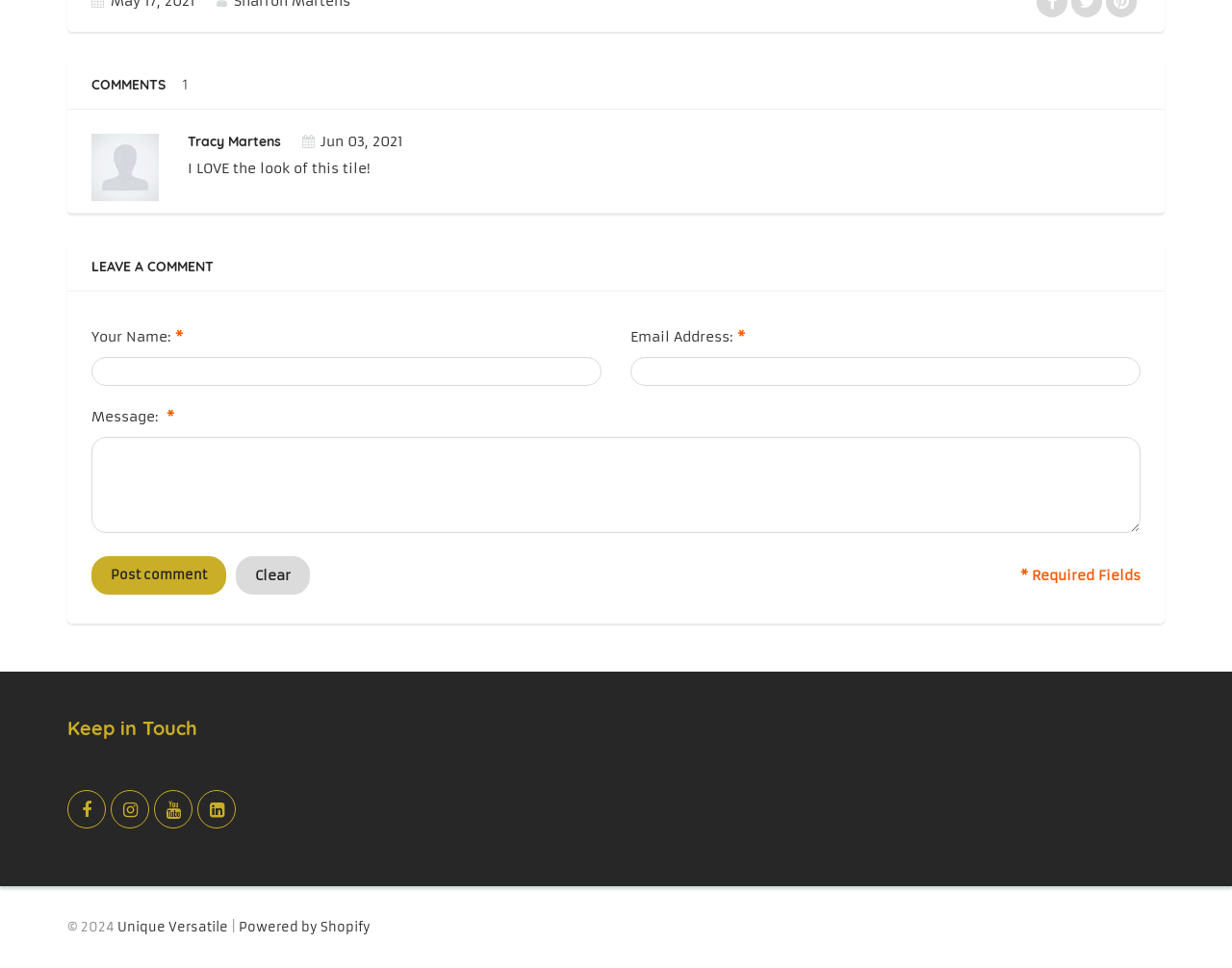Could you specify the bounding box coordinates for the clickable section to complete the following instruction: "Follow on Facebook"?

[0.055, 0.816, 0.086, 0.856]